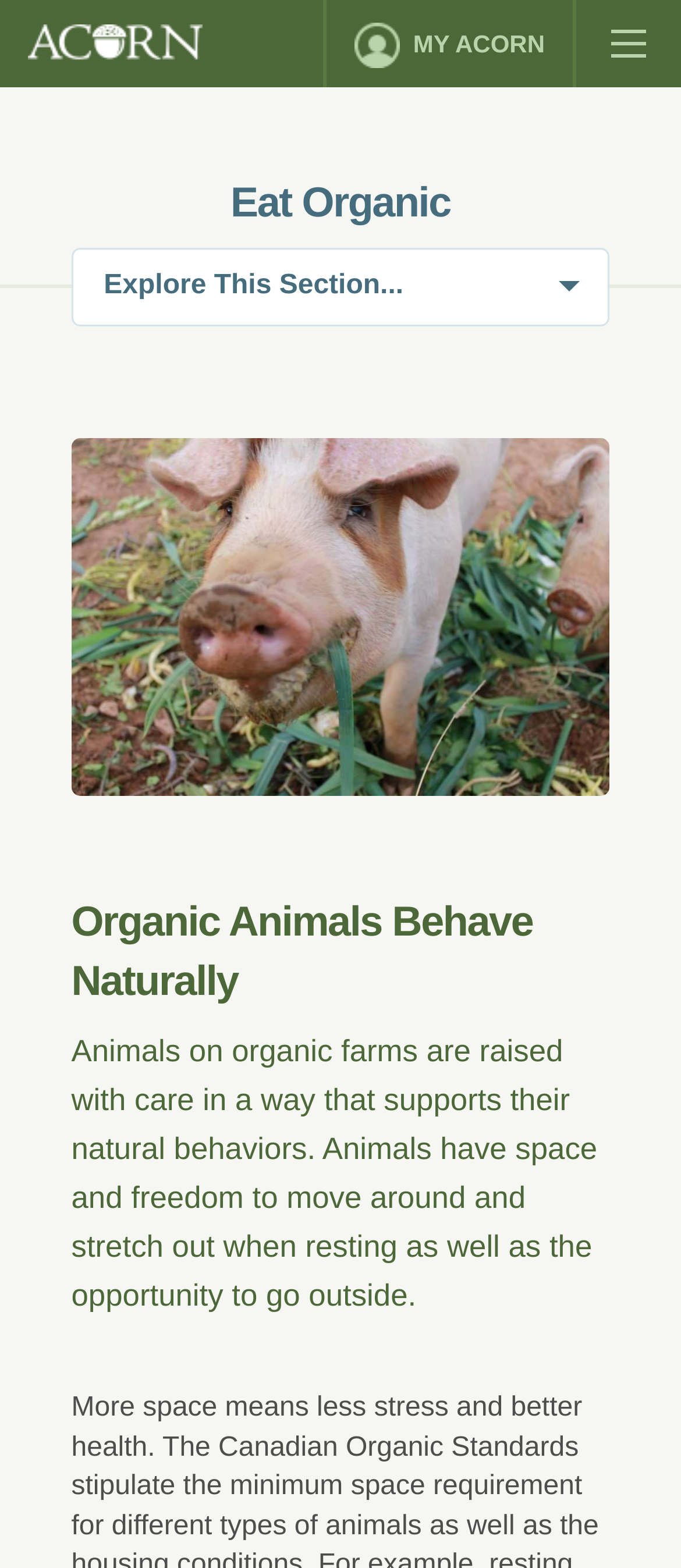What is the main topic of the webpage?
Using the information presented in the image, please offer a detailed response to the question.

The main topic of the webpage is about organic animals, which can be inferred from the heading 'Organic Animals Behave Naturally' and the image of a pig eating vegetable scraps.